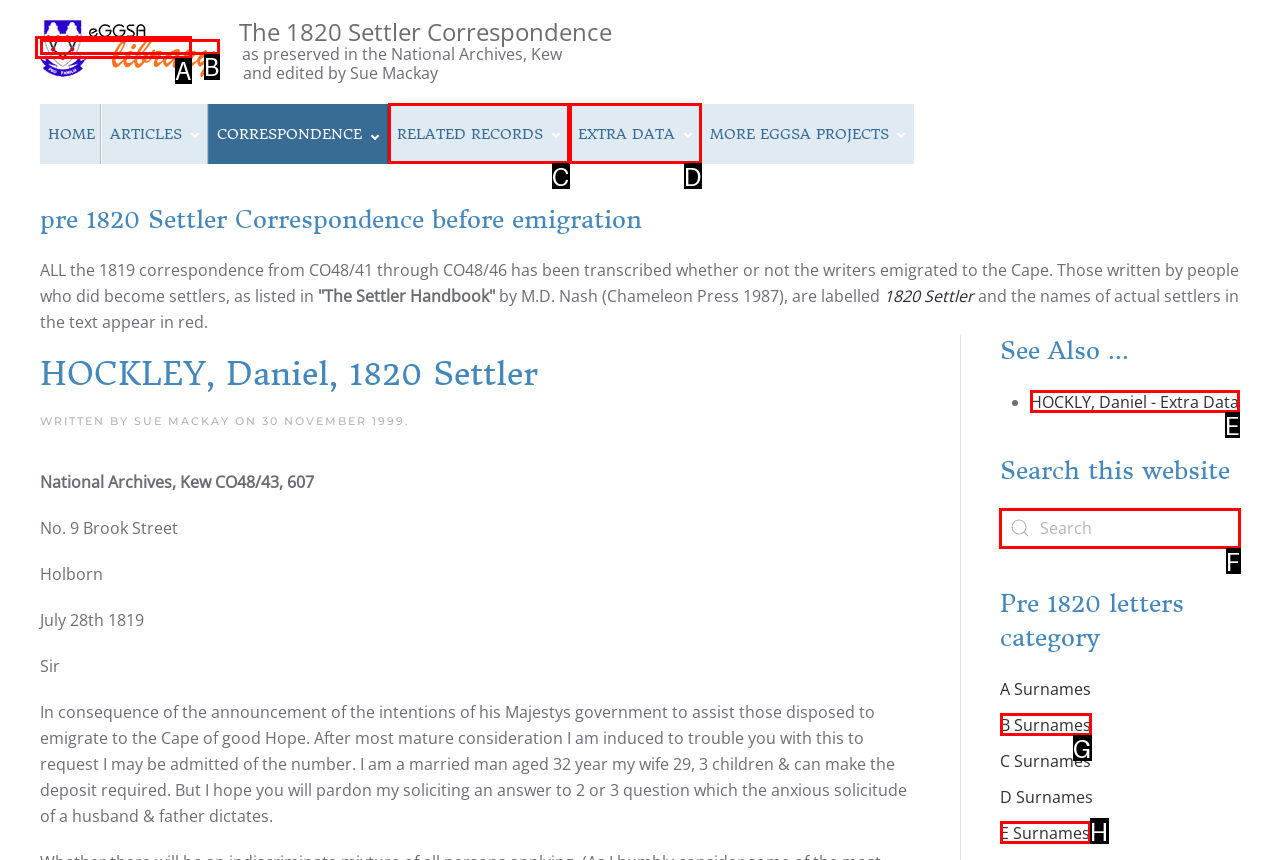Identify which lettered option completes the task: Search this website. Provide the letter of the correct choice.

F